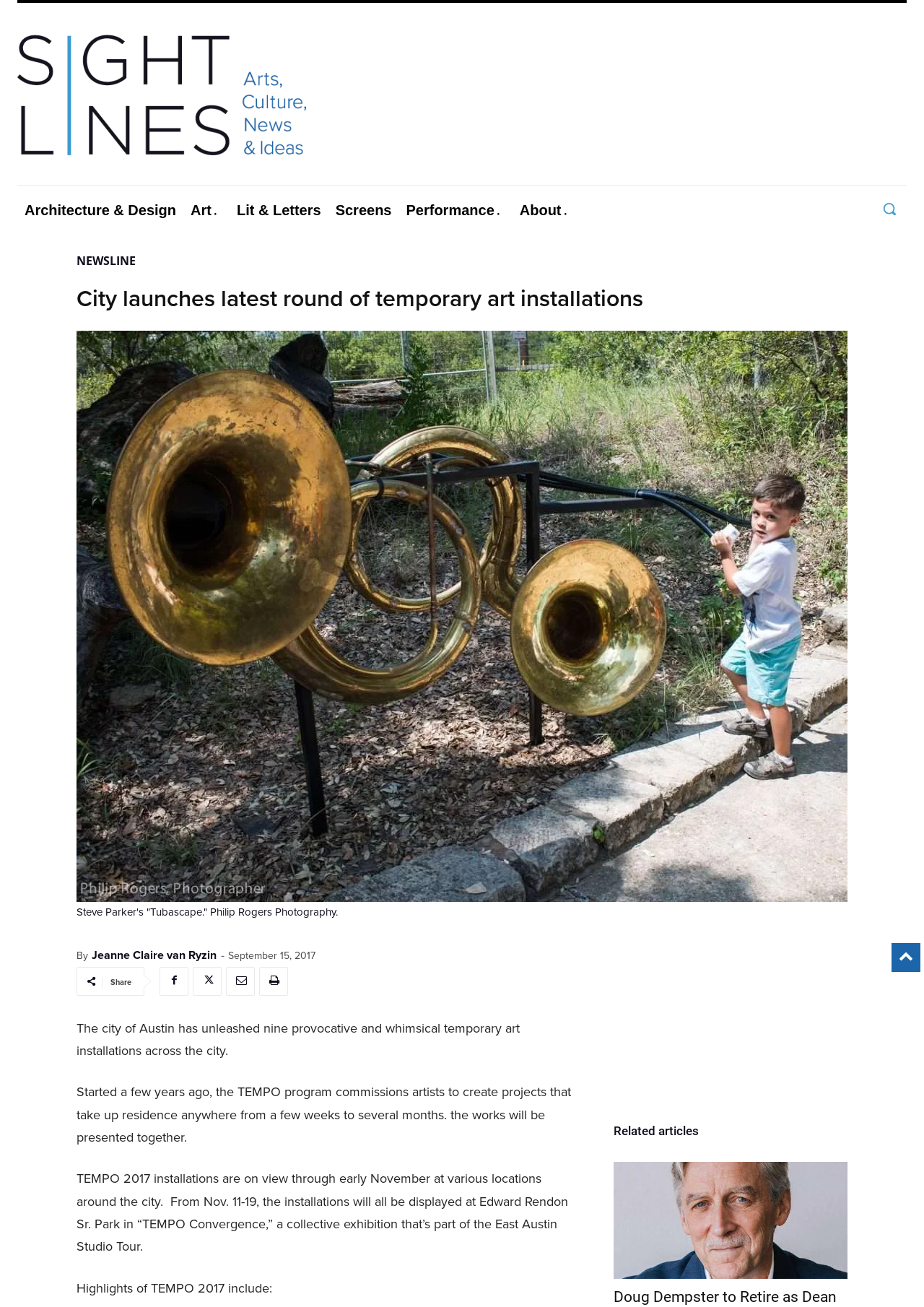Illustrate the webpage with a detailed description.

The webpage is about the city of Austin's latest round of temporary art installations. At the top, there is a navigation menu with links to different sections such as "Architecture & Design", "Art", "Lit & Letters", and more. On the top right, there is a search button with a magnifying glass icon.

Below the navigation menu, there is a large heading that reads "City launches latest round of temporary art installations". Next to the heading, there is a figure with an image of an art installation, accompanied by a caption that reads "Steve Parker's 'Tubascape.' Philip Rogers Photography." 

The article begins with a brief introduction, stating that the city of Austin has unleashed nine provocative and whimsical temporary art installations across the city. The TEMPO program, which started a few years ago, commissions artists to create projects that take up residence anywhere from a few weeks to several months. The article then provides more information about the program, including the duration of the installations and a special event called "TEMPO Convergence" that will take place in November.

The article highlights some of the notable installations, and at the bottom, there is a section titled "Related articles" with a link to more related content. Throughout the page, there are social media links and a "Share" button, allowing users to share the article on various platforms.